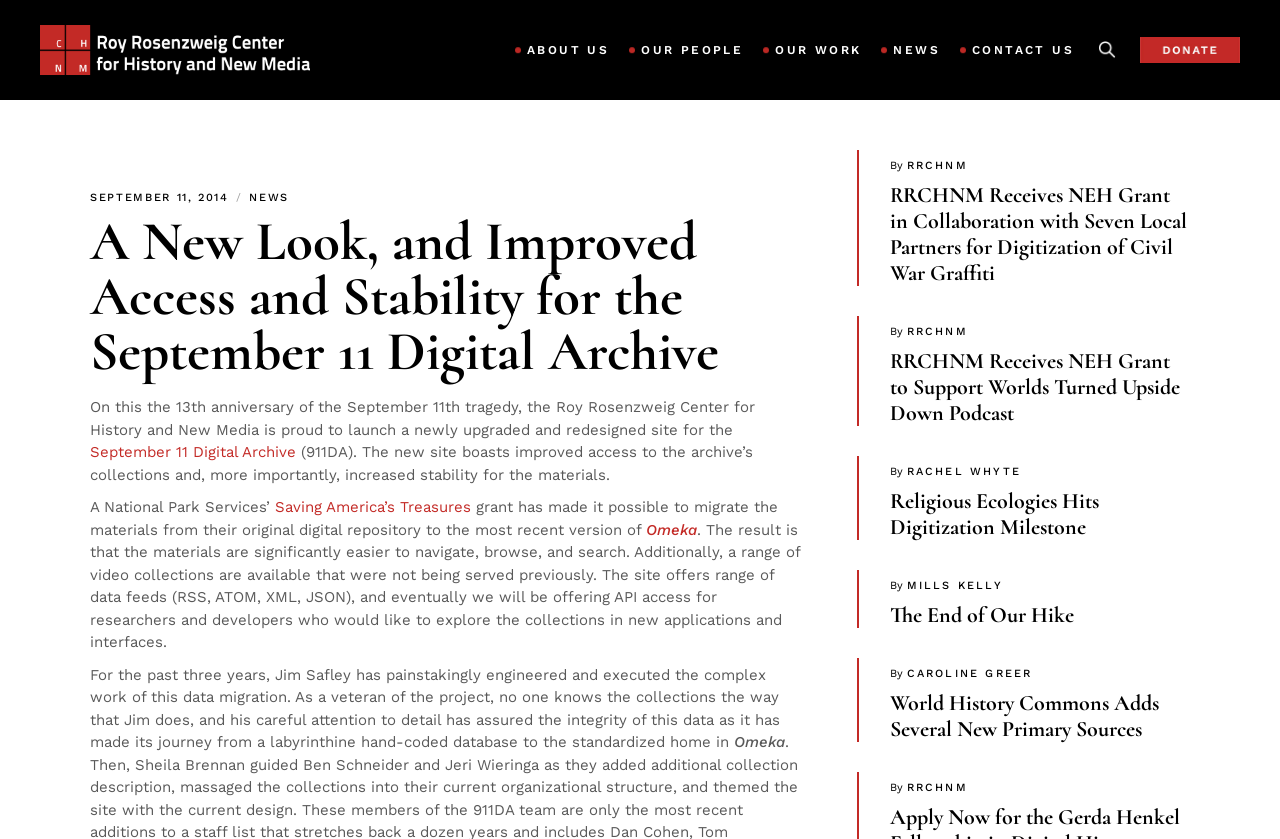Determine the bounding box coordinates of the clickable element to complete this instruction: "Read the news article 'RRCHNM Receives NEH Grant in Collaboration with Seven Local Partners for Digitization of Civil War Graffiti'". Provide the coordinates in the format of four float numbers between 0 and 1, [left, top, right, bottom].

[0.695, 0.217, 0.927, 0.341]